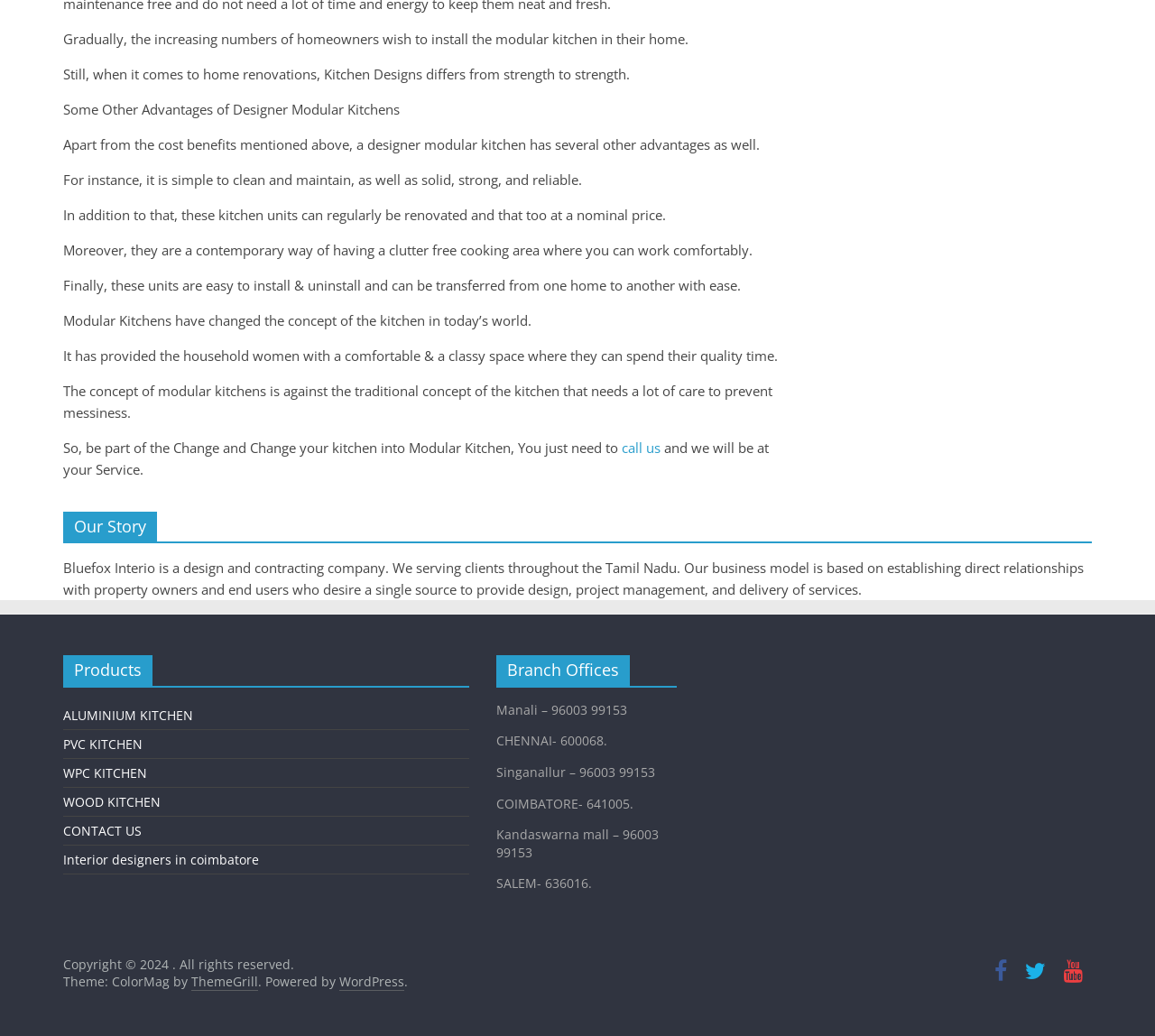Please determine the bounding box coordinates of the element's region to click in order to carry out the following instruction: "click the 'call us' link". The coordinates should be four float numbers between 0 and 1, i.e., [left, top, right, bottom].

[0.538, 0.423, 0.572, 0.44]